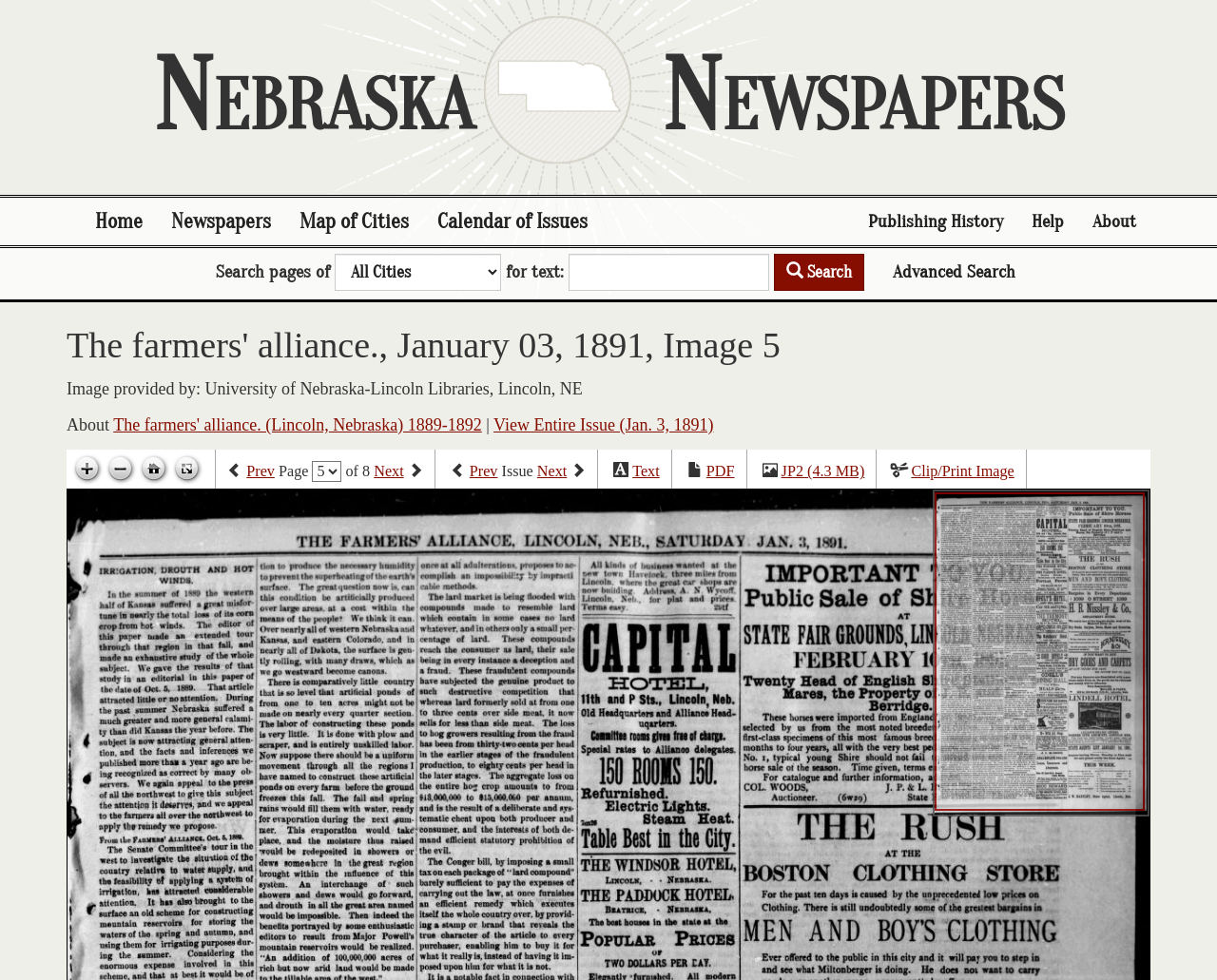Write a detailed summary of the webpage, including text, images, and layout.

This webpage is dedicated to Nebraska Newspapers, presenting resources related to the state's papers, including full-text search and historical essays. At the top, there is a heading "Nebraska Newspapers" followed by a navigation menu with links to "Home", "Newspapers", "Map of Cities", "Calendar of Issues", "Publishing History", "Help", and "About".

Below the navigation menu, there is a search bar with a combobox and a search button. The search bar allows users to search for text within the newspaper pages. Next to the search bar, there is a link to "Advanced Search".

The main content of the page is focused on a specific newspaper issue, "The farmers' alliance." from January 3, 1891, Image 5. There is a heading with the title of the newspaper issue, followed by a static text indicating that the image is provided by the University of Nebraska-Lincoln Libraries.

Below the heading, there are links to view the entire issue, as well as links to navigate to previous and next pages, and previous and next issues. There are also links to view the issue in different formats, such as text, PDF, and JP2.

On the right side of the page, there are several icons for zooming in and out, going home, and toggling full-page view. These icons are accompanied by images.

At the bottom of the page, there is a canvas element that takes up most of the width of the page, likely displaying the newspaper issue image.